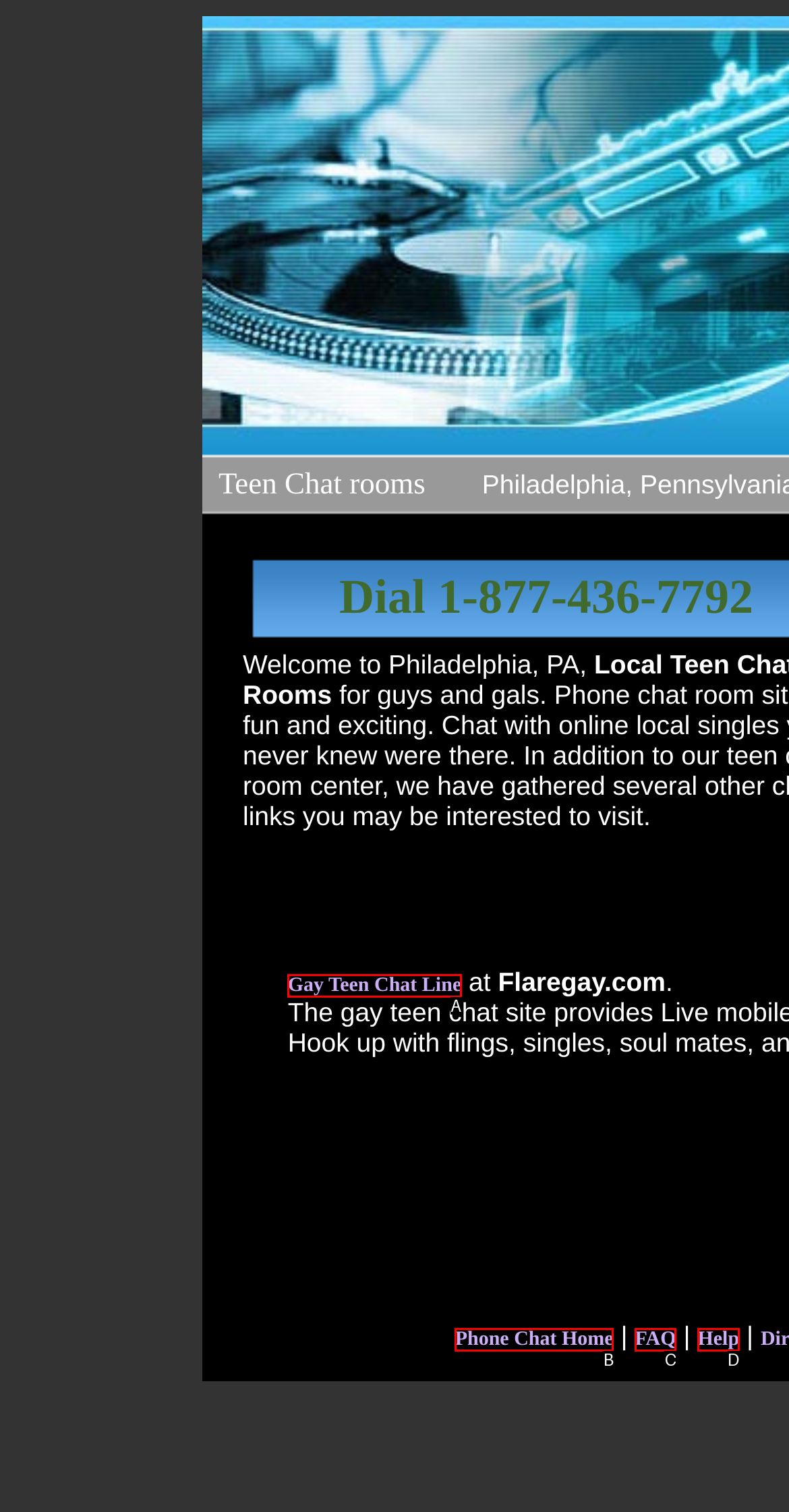Identify the option that corresponds to: [log in to unmask]
Respond with the corresponding letter from the choices provided.

None